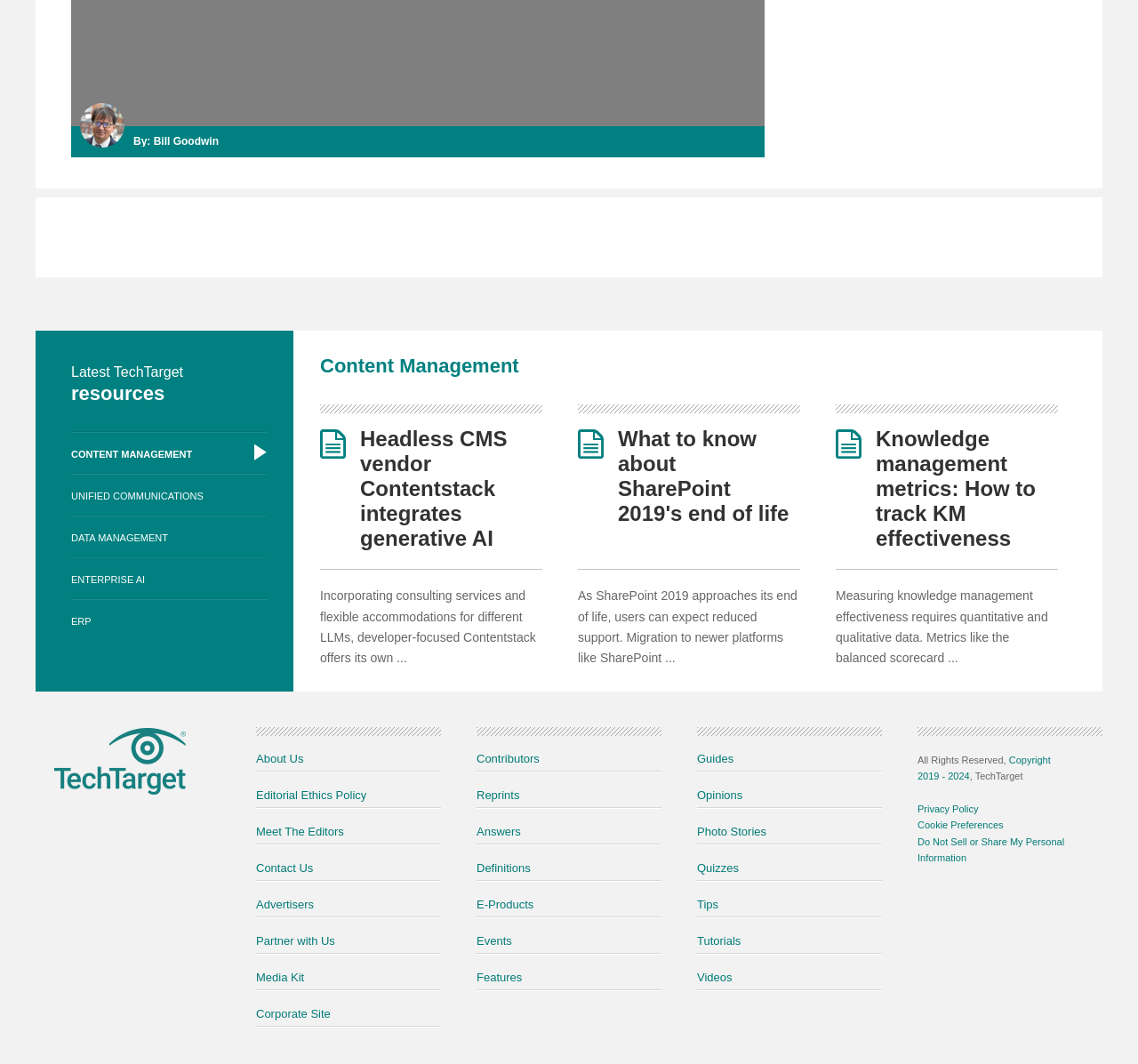Specify the bounding box coordinates of the area that needs to be clicked to achieve the following instruction: "View exhibitions".

None